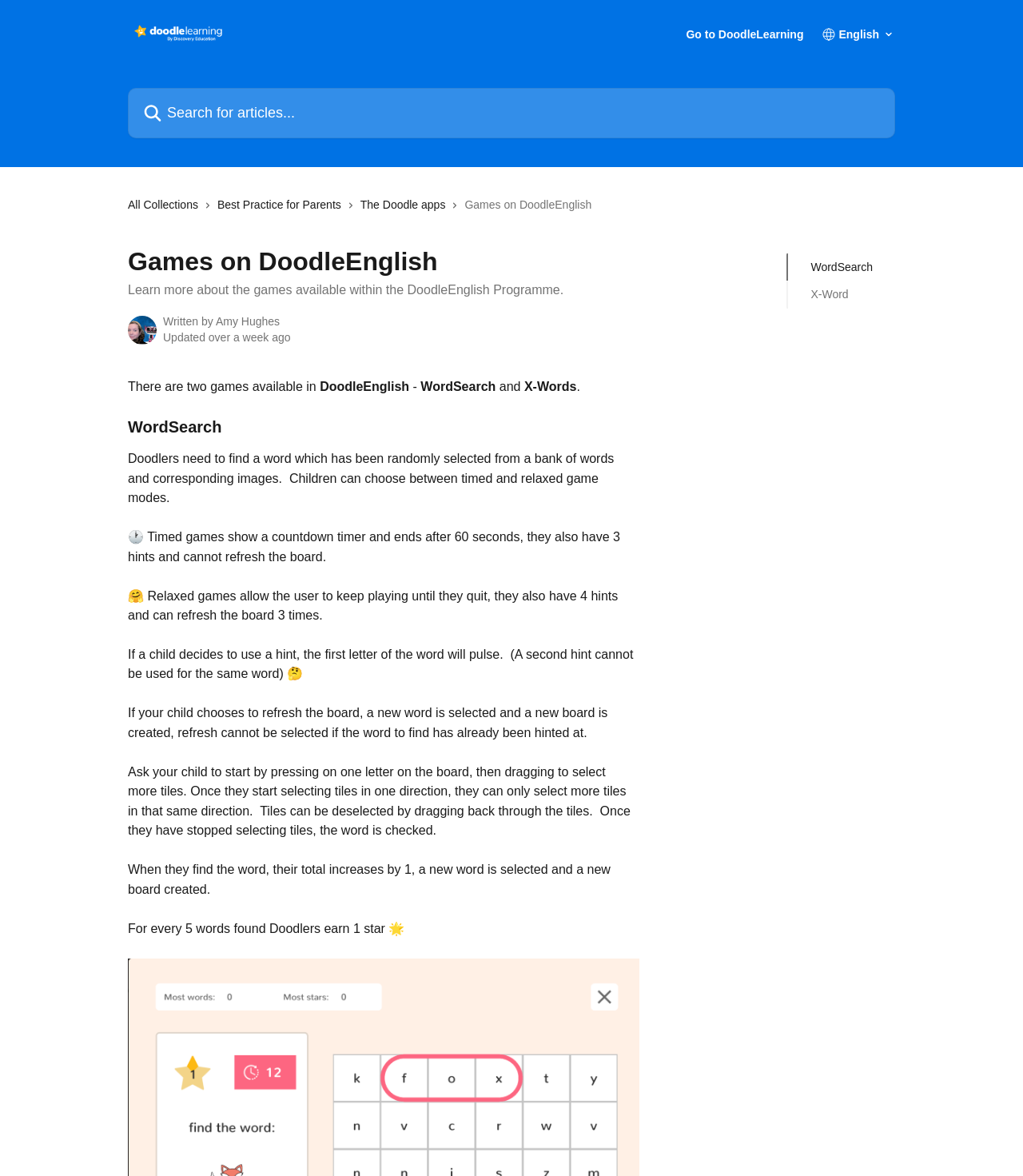Please identify the bounding box coordinates of the area that needs to be clicked to fulfill the following instruction: "Search for articles."

[0.125, 0.075, 0.875, 0.117]